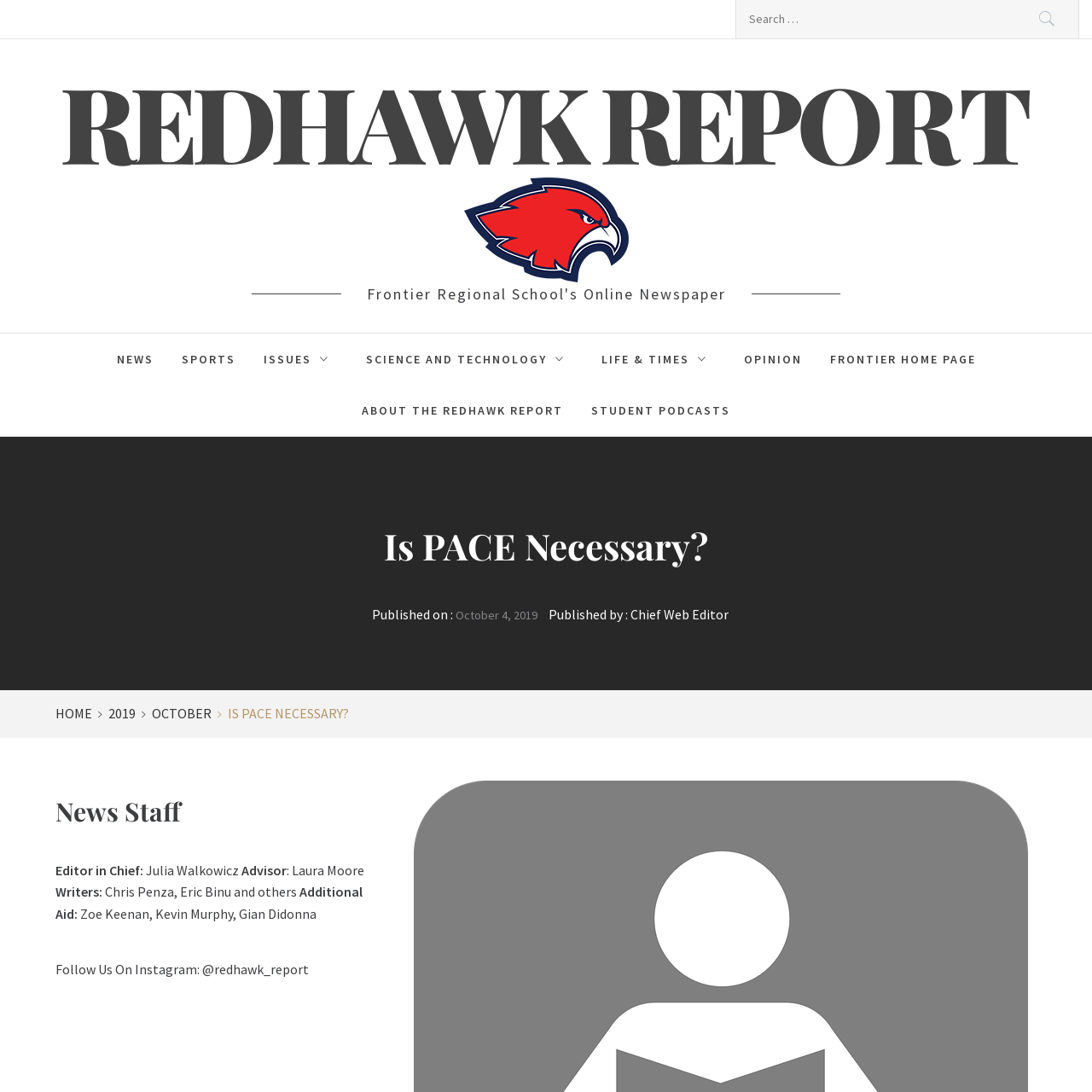Give an extensive and precise description of the webpage.

The webpage is titled "Is PACE Necessary? – Redhawk Report" and appears to be a news article or blog post. At the top of the page, there is a search bar with a "Search for:" label and a "Search" button to the right. Below the search bar, there is a horizontal navigation menu with links to various sections of the website, including "NEWS", "SPORTS", "ISSUES", "SCIENCE AND TECHNOLOGY", "LIFE & TIMES", "OPINION", and "FRONTIER HOME PAGE".

The main content of the page is divided into two sections. The top section has a heading "Is PACE Necessary?" and displays the publication date "October 4, 2019" and the author "Chief Web Editor". Below this, there is a breadcrumb navigation menu showing the path "HOME > 2019 > OCTOBER > IS PACE NECESSARY?".

The bottom section of the page appears to be a sidebar or complementary content. It has a heading "News Staff" and lists the editor in chief, advisor, writers, and additional aid contributors. There is also a call to action to follow the Redhawk Report on Instagram.

Throughout the page, there are several links to other articles or sections of the website, as well as an image of the Redhawk Report logo. The overall layout is organized and easy to navigate, with clear headings and concise text.